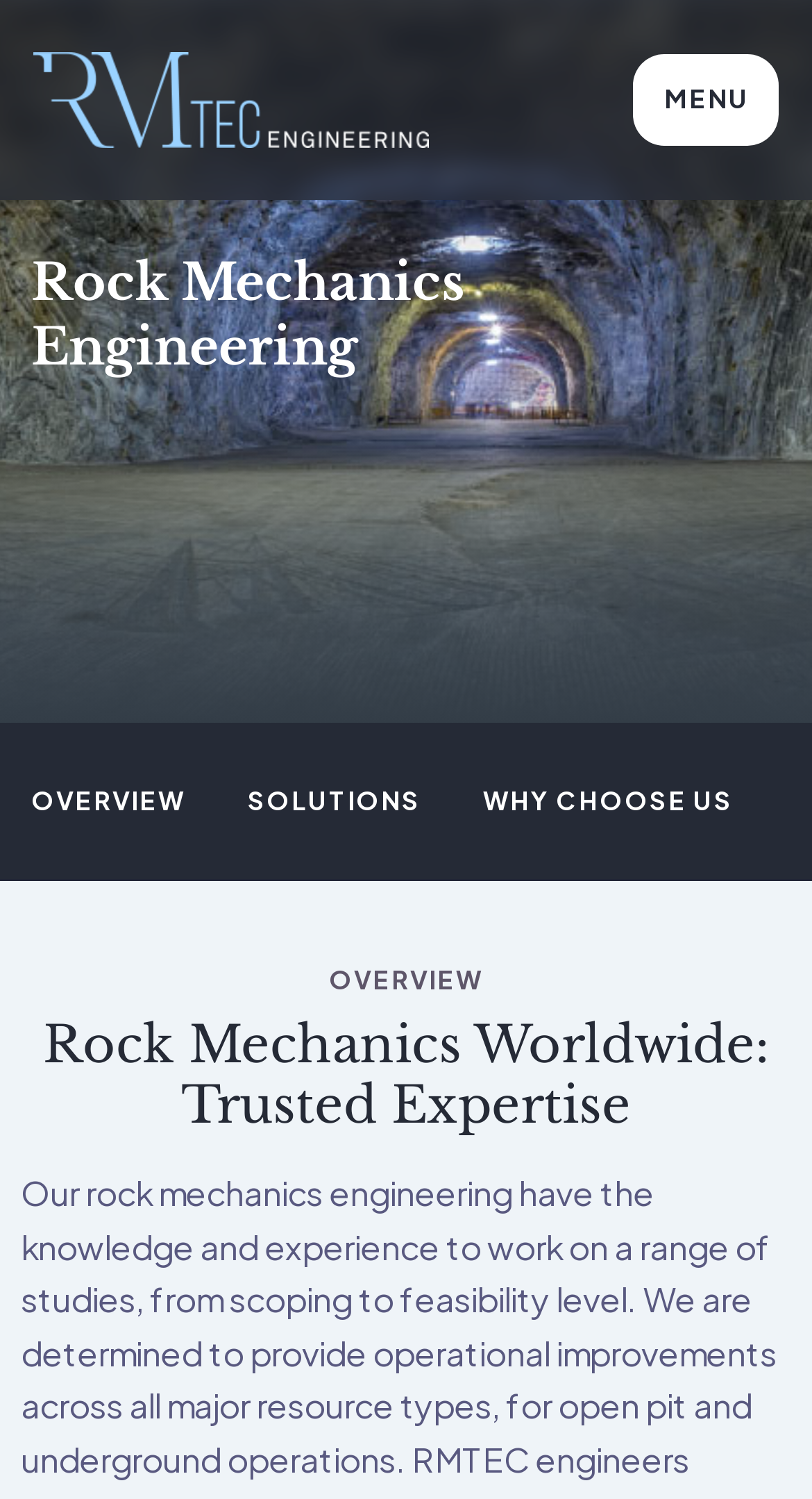Bounding box coordinates are specified in the format (top-left x, top-left y, bottom-right x, bottom-right y). All values are floating point numbers bounded between 0 and 1. Please provide the bounding box coordinate of the region this sentence describes: alt="RMTEC Engineering"

[0.04, 0.038, 0.527, 0.067]